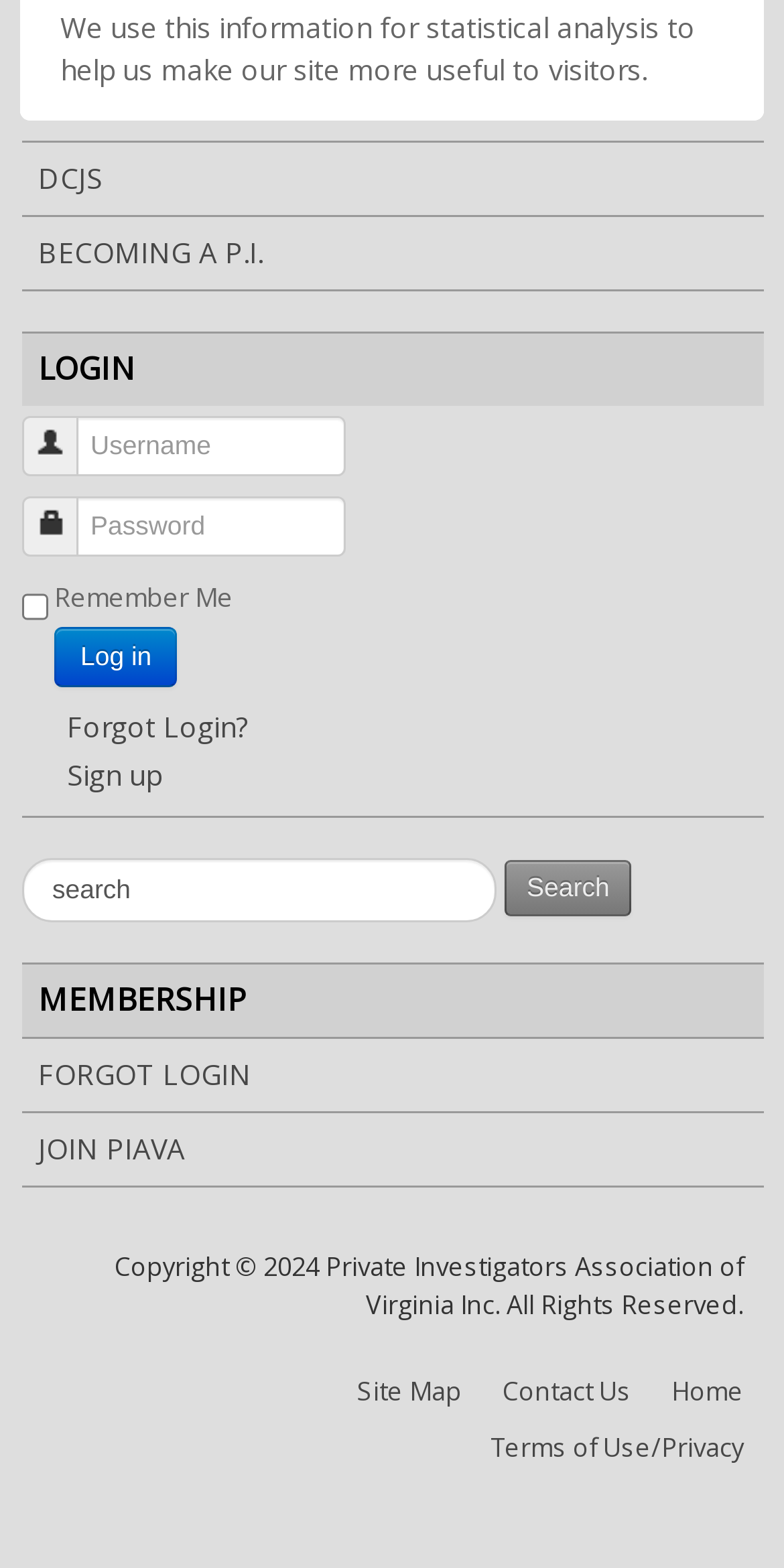Identify the bounding box of the HTML element described as: "Terms of Use/Privacy".

[0.626, 0.911, 0.949, 0.937]